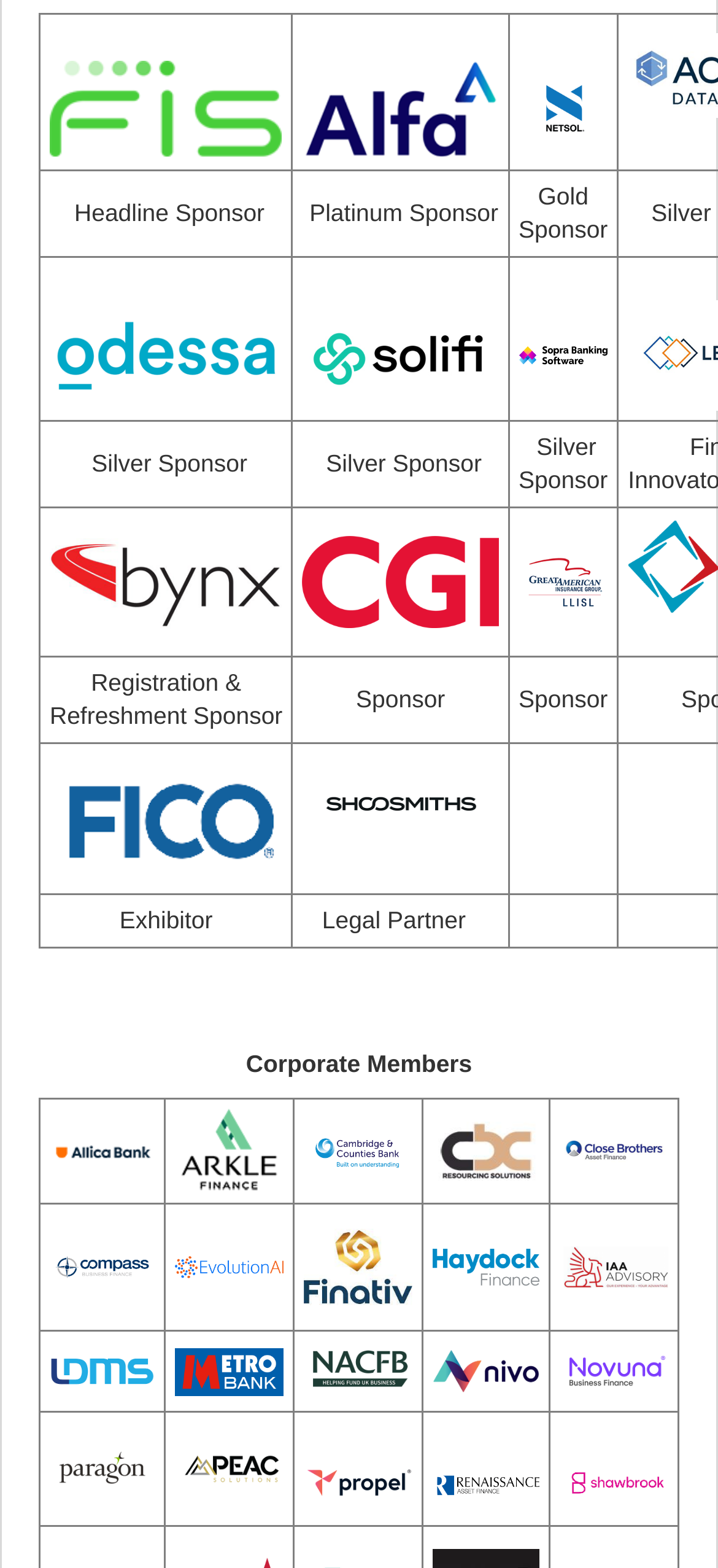Please identify the bounding box coordinates of the element that needs to be clicked to perform the following instruction: "Check out compass bf".

[0.78, 0.715, 0.931, 0.754]